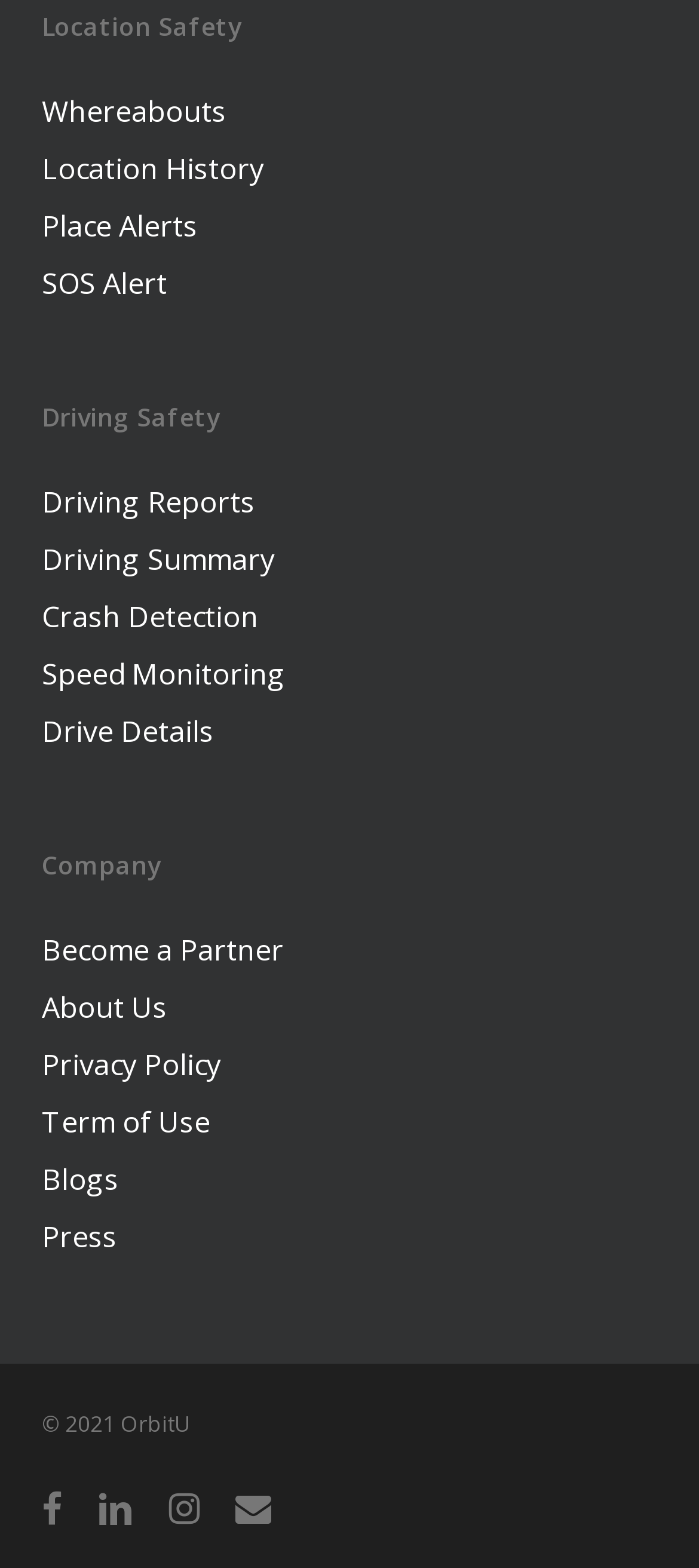Predict the bounding box of the UI element based on the description: "Blogs". The coordinates should be four float numbers between 0 and 1, formatted as [left, top, right, bottom].

[0.06, 0.739, 0.17, 0.764]